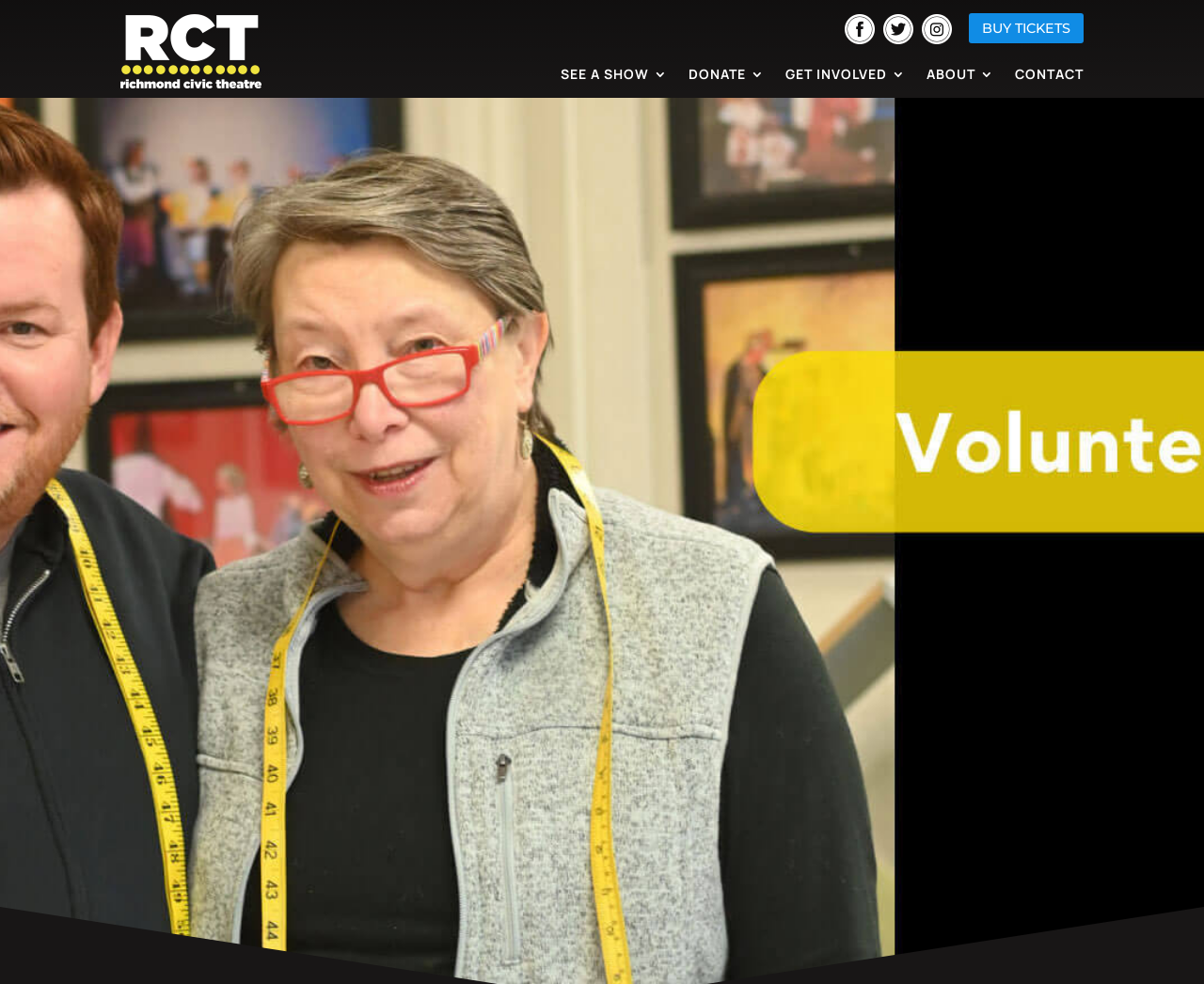Locate the bounding box coordinates of the region to be clicked to comply with the following instruction: "Click the 'Insurance' link". The coordinates must be four float numbers between 0 and 1, in the form [left, top, right, bottom].

None